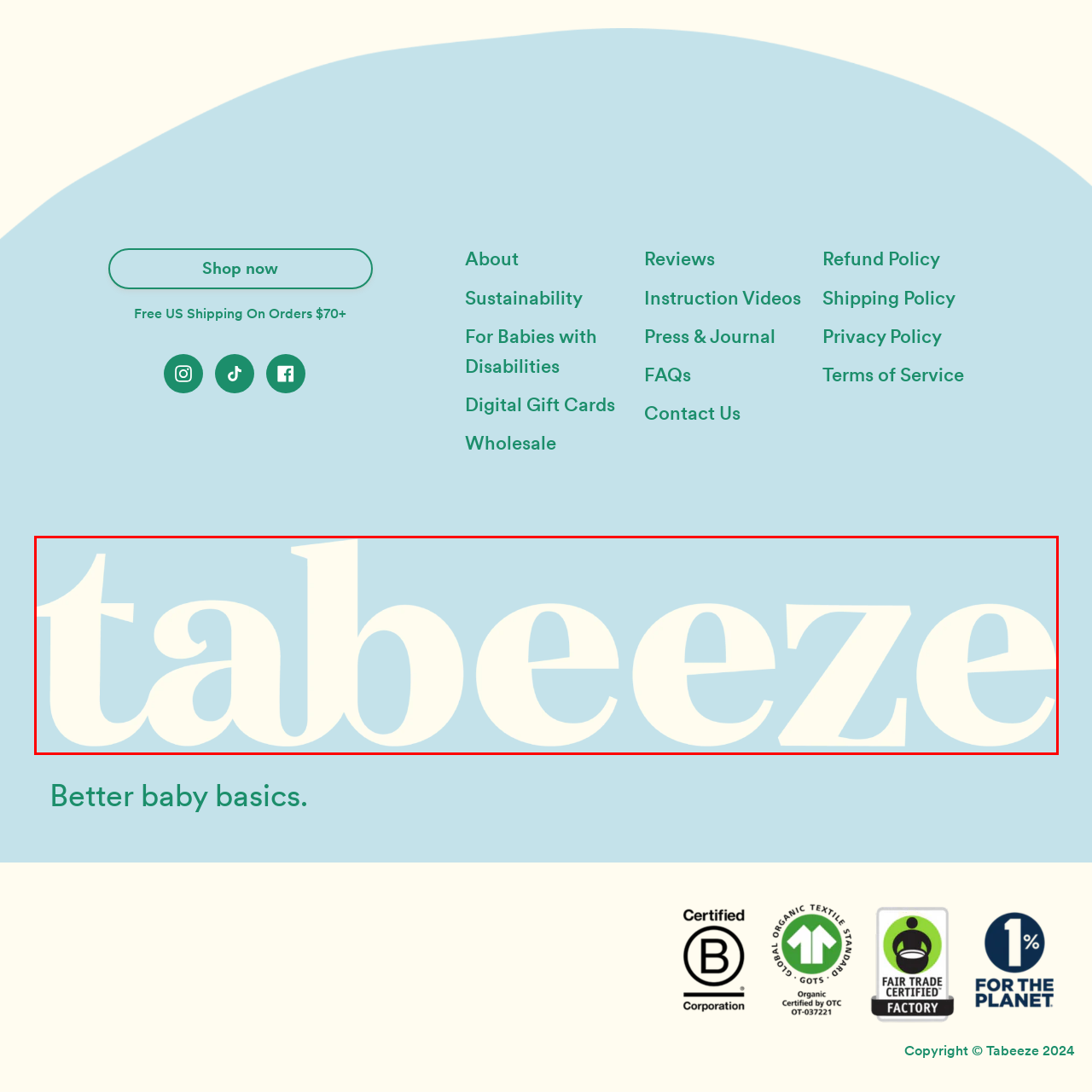Look closely at the image surrounded by the red box, What is the font style of the text 'tabeeze'? Give your answer as a single word or phrase.

Bold, stylized